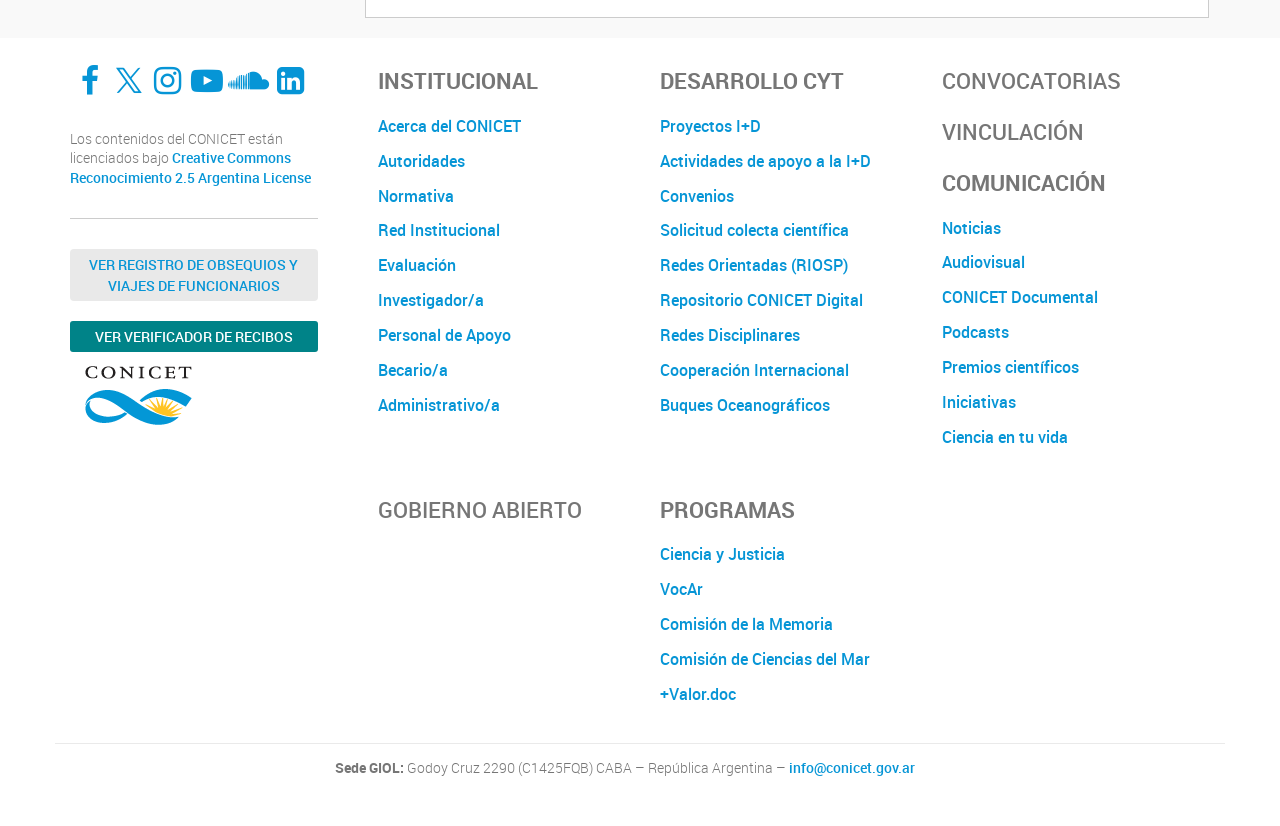What is the category of 'Proyectos I+D'?
Based on the screenshot, respond with a single word or phrase.

DESARROLLO CYT